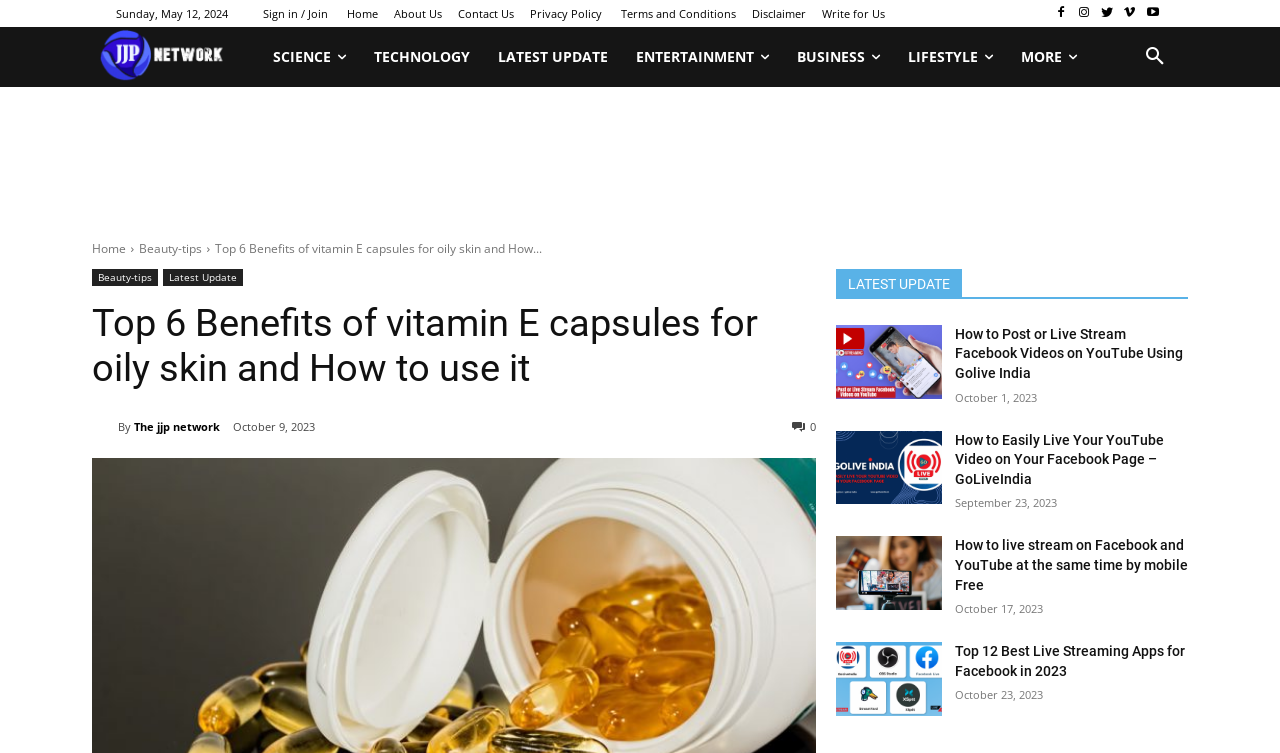Please specify the bounding box coordinates of the element that should be clicked to execute the given instruction: 'Visit the 'Beauty-tips' page'. Ensure the coordinates are four float numbers between 0 and 1, expressed as [left, top, right, bottom].

[0.109, 0.318, 0.158, 0.341]